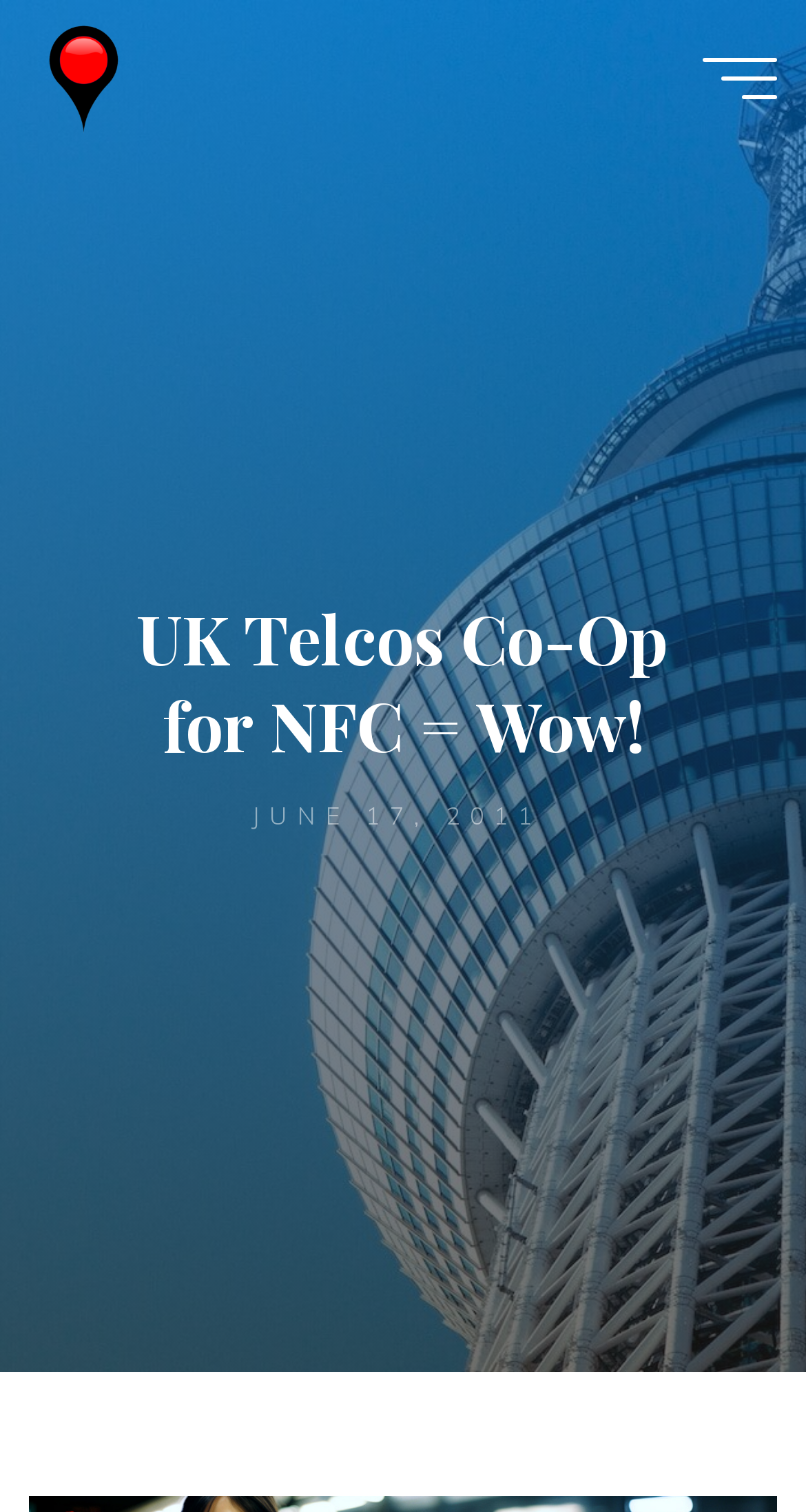Provide a brief response using a word or short phrase to this question:
What is the main topic of the article?

UK Telcos Co-Op for NFC